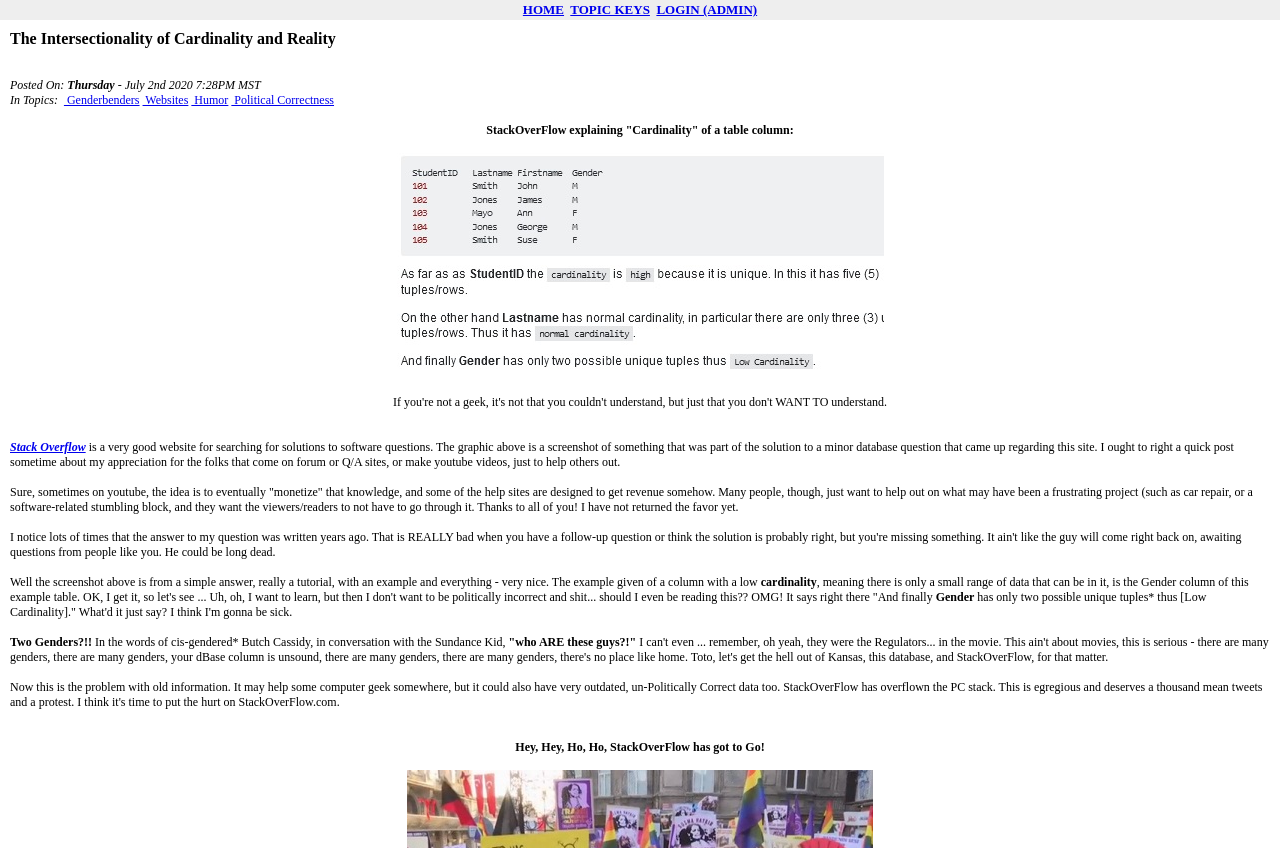What is the title of the blog post?
Look at the screenshot and provide an in-depth answer.

I determined the title of the blog post by looking at the StaticText element with the bounding box coordinates [0.008, 0.035, 0.262, 0.055], which contains the text 'The Intersectionality of Cardinality and Reality'.